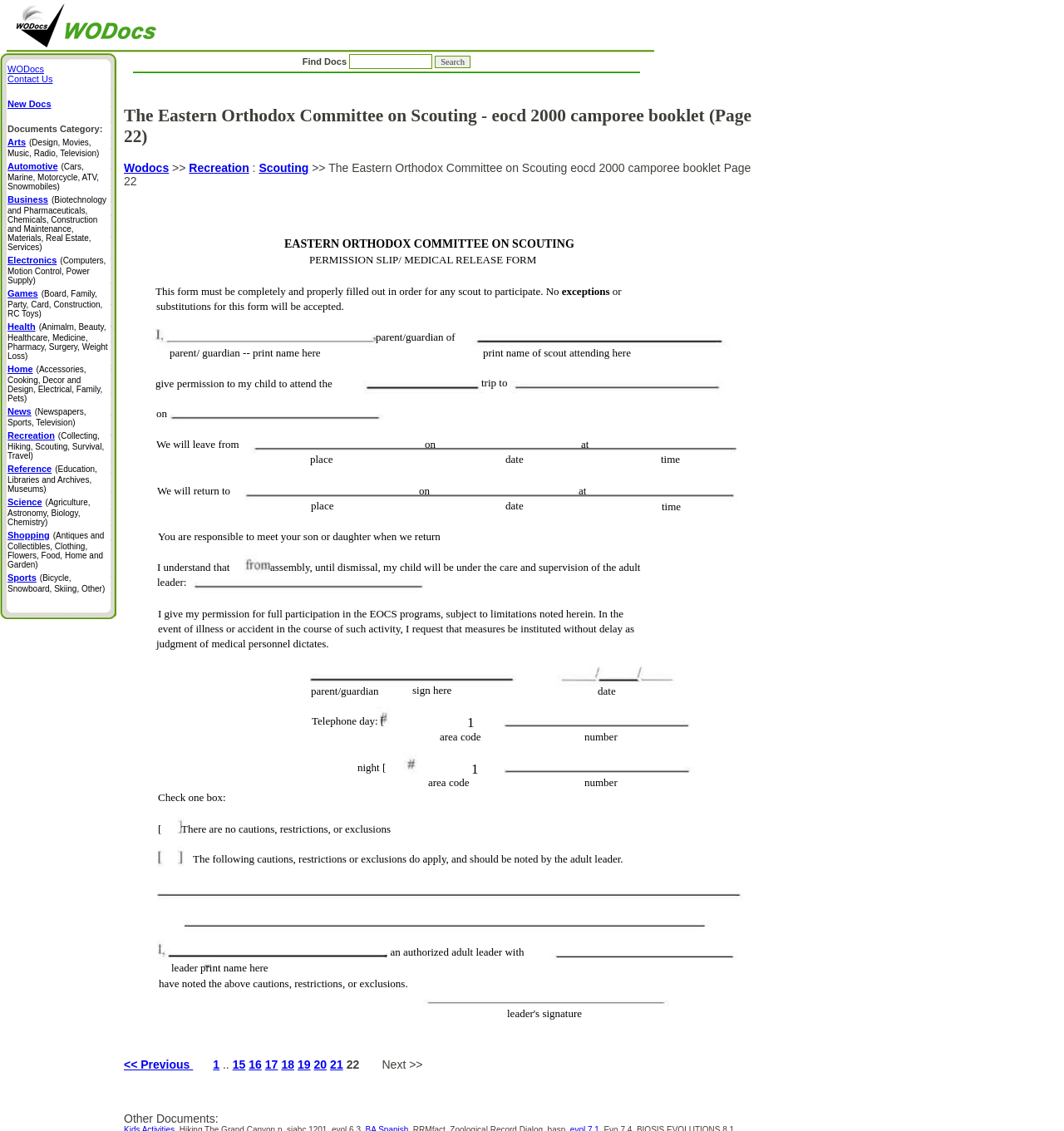What is the title of the document?
Based on the image, provide your answer in one word or phrase.

eocd 2000 camporee booklet